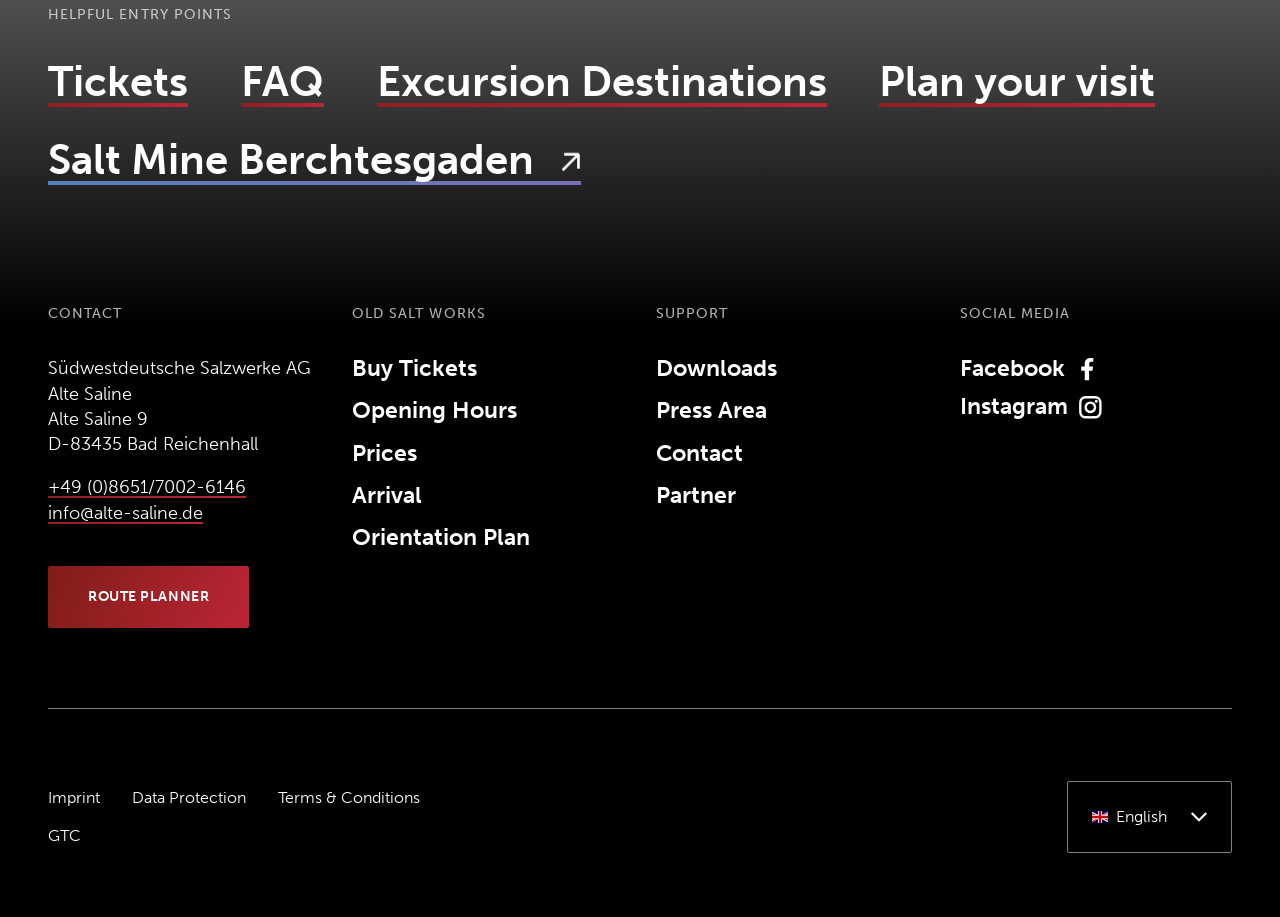Show me the bounding box coordinates of the clickable region to achieve the task as per the instruction: "Click on the 'Top 5 ETFs for 2024 – Mutual Fund Investor Guide' link".

None